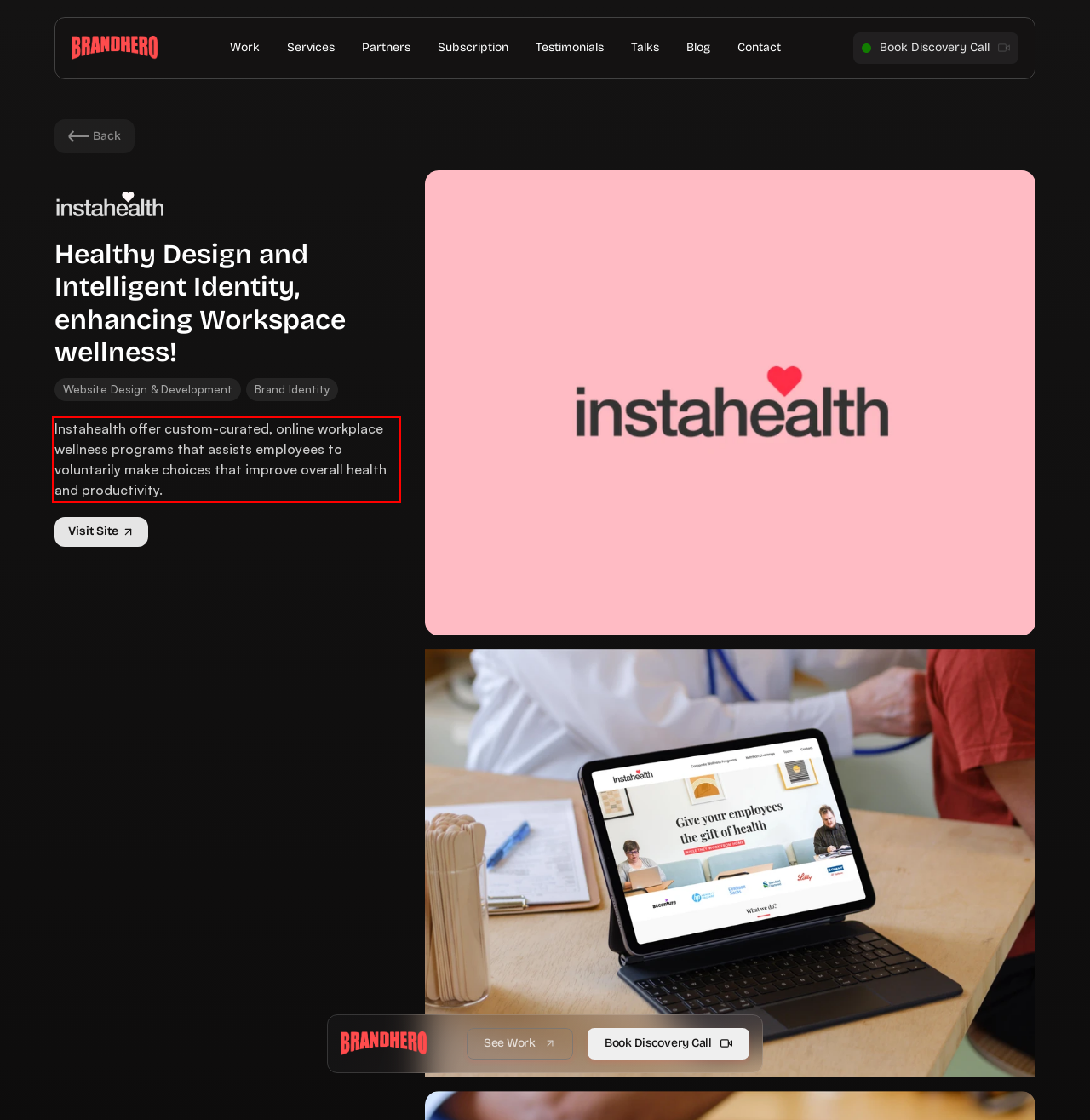Given the screenshot of a webpage, identify the red rectangle bounding box and recognize the text content inside it, generating the extracted text.

Instahealth offer custom-curated, online workplace wellness programs that assists employees to voluntarily make choices that improve overall health and productivity.